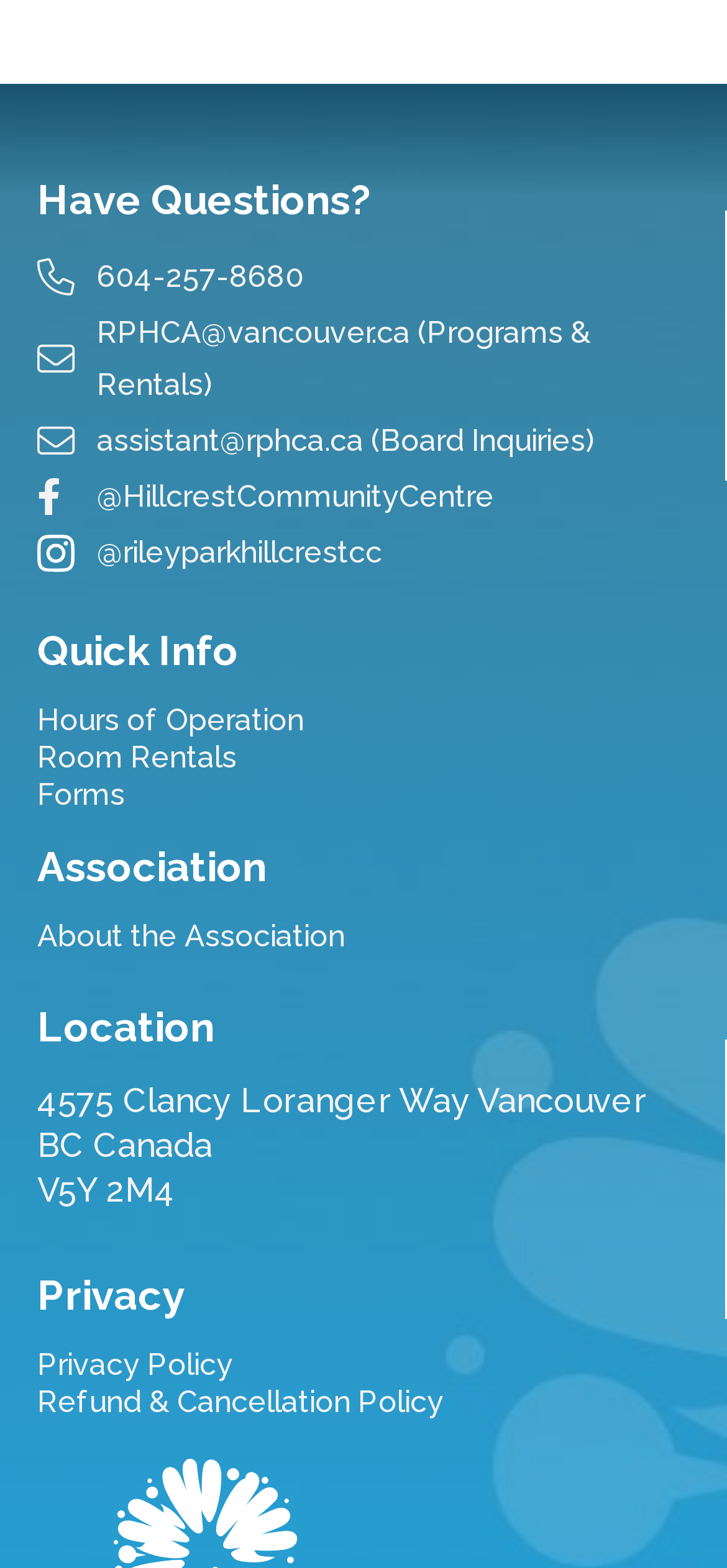What is the phone number for inquiries?
Carefully analyze the image and provide a detailed answer to the question.

I found the phone number by looking at the links section, where I saw a link with the text '604-257-8680', which is likely a phone number for inquiries.